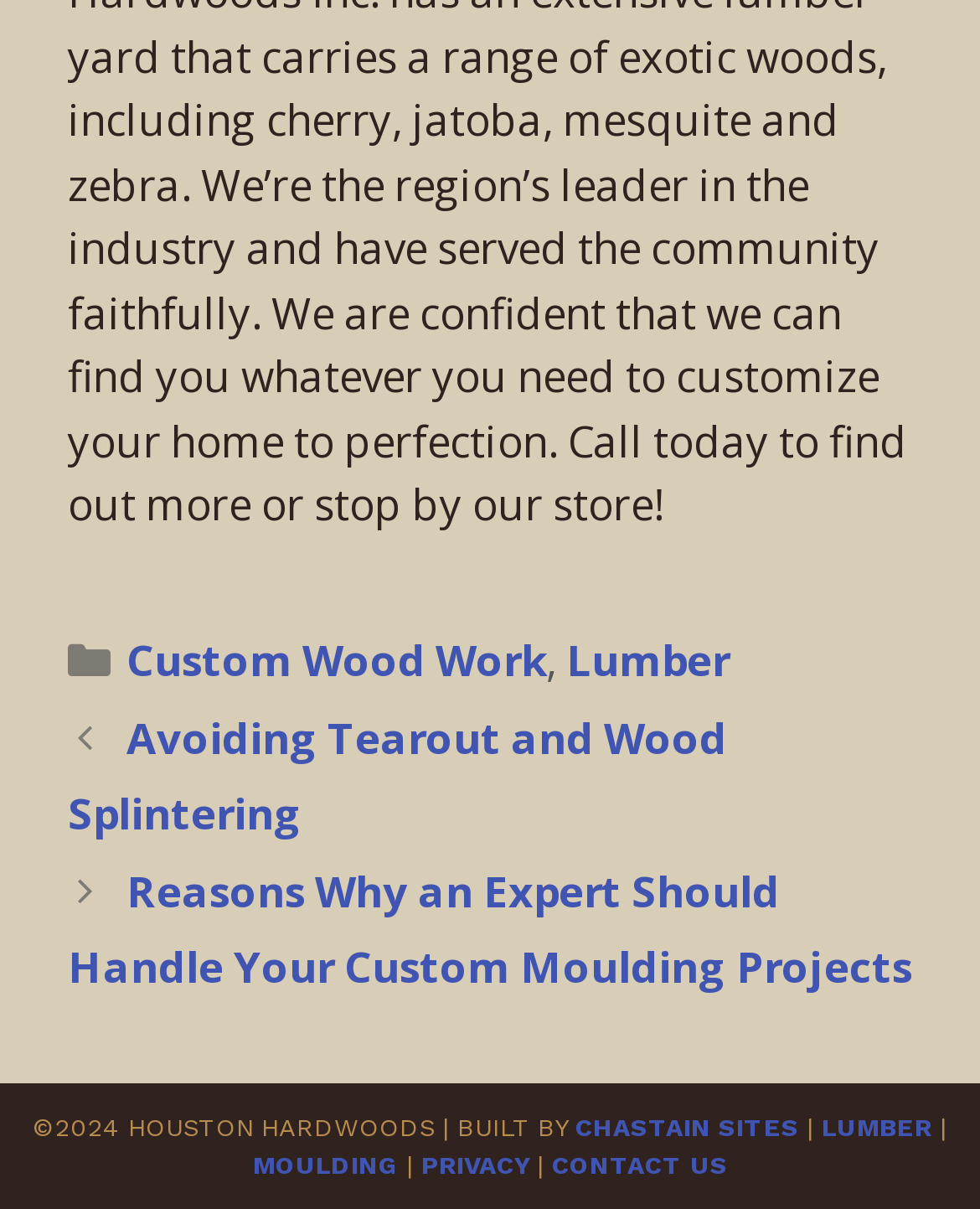What is the company name mentioned in the footer?
Based on the image, provide your answer in one word or phrase.

HOUSTON HARDWOODS